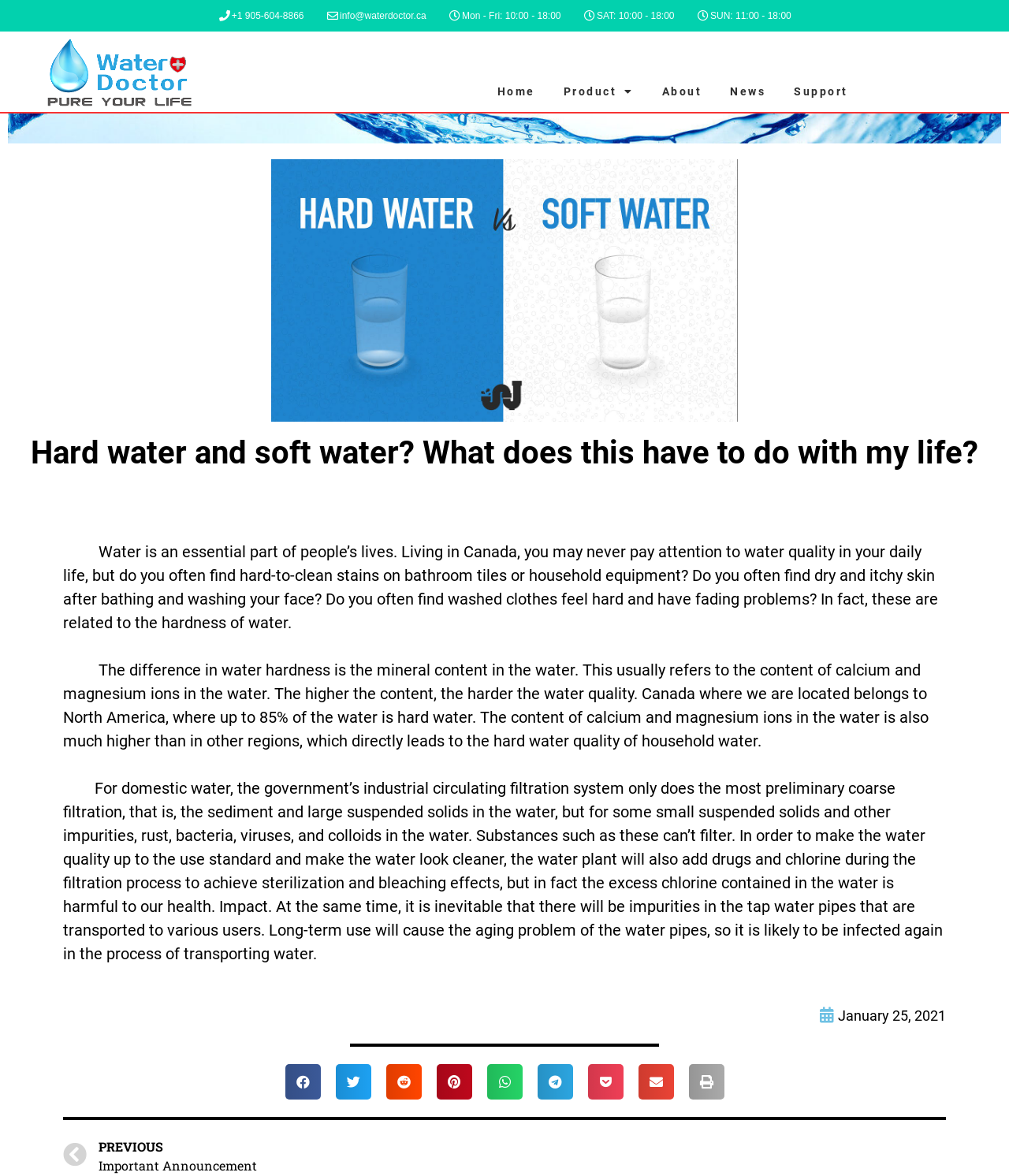How many social media sharing buttons are there?
Using the visual information from the image, give a one-word or short-phrase answer.

8